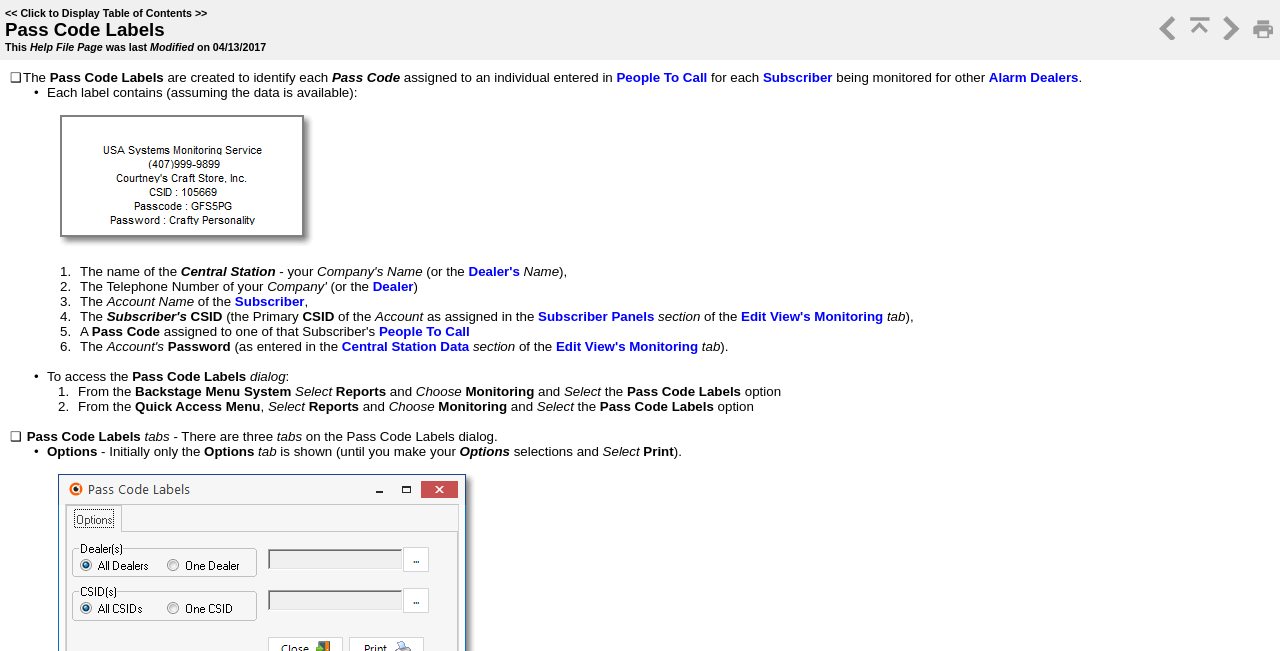Please determine the bounding box coordinates of the element to click on in order to accomplish the following task: "Print the page". Ensure the coordinates are four float numbers ranging from 0 to 1, i.e., [left, top, right, bottom].

[0.974, 0.043, 0.996, 0.066]